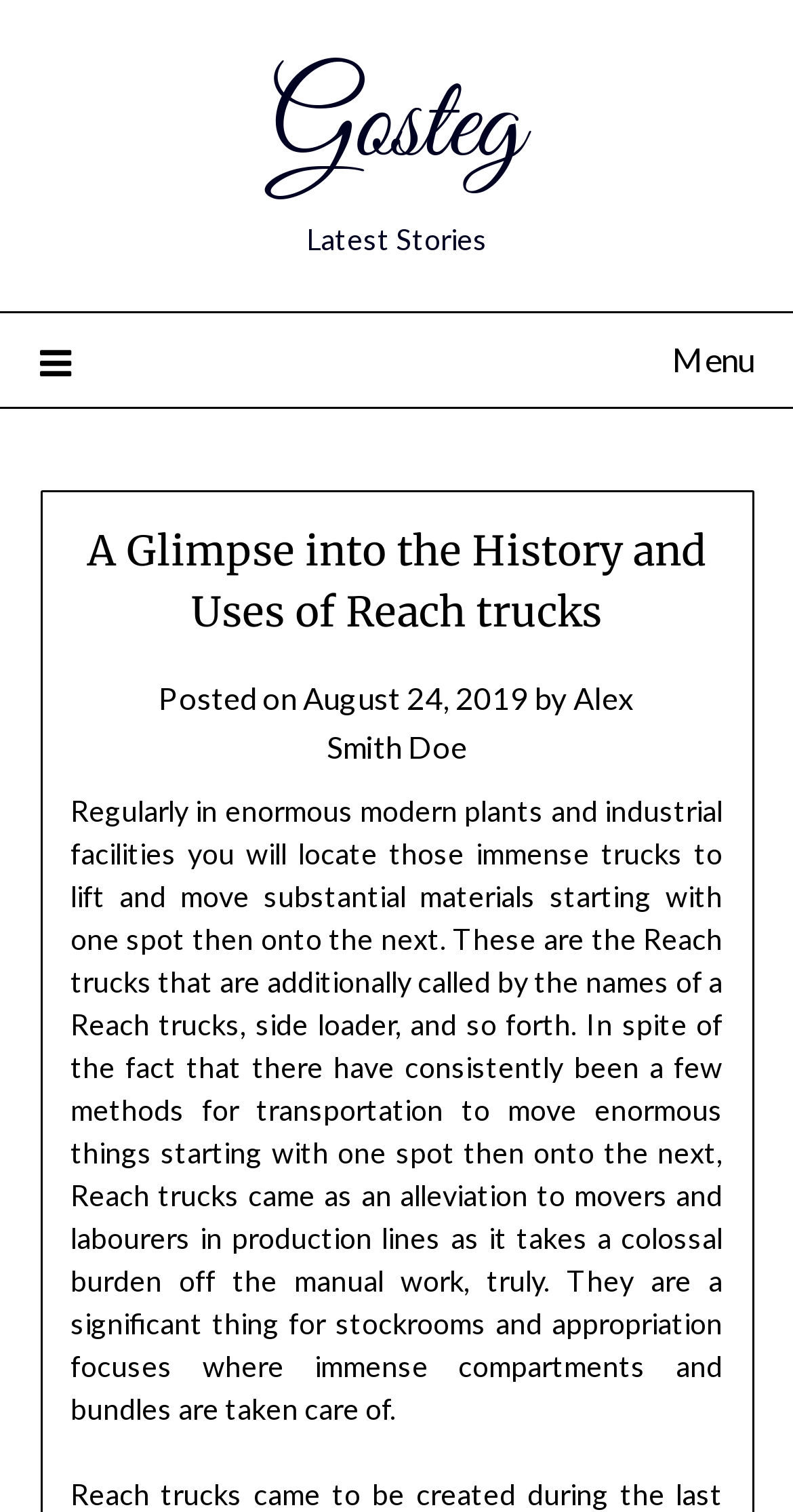Give a one-word or phrase response to the following question: Where are Reach trucks commonly found?

enormous modern plants and industrial facilities